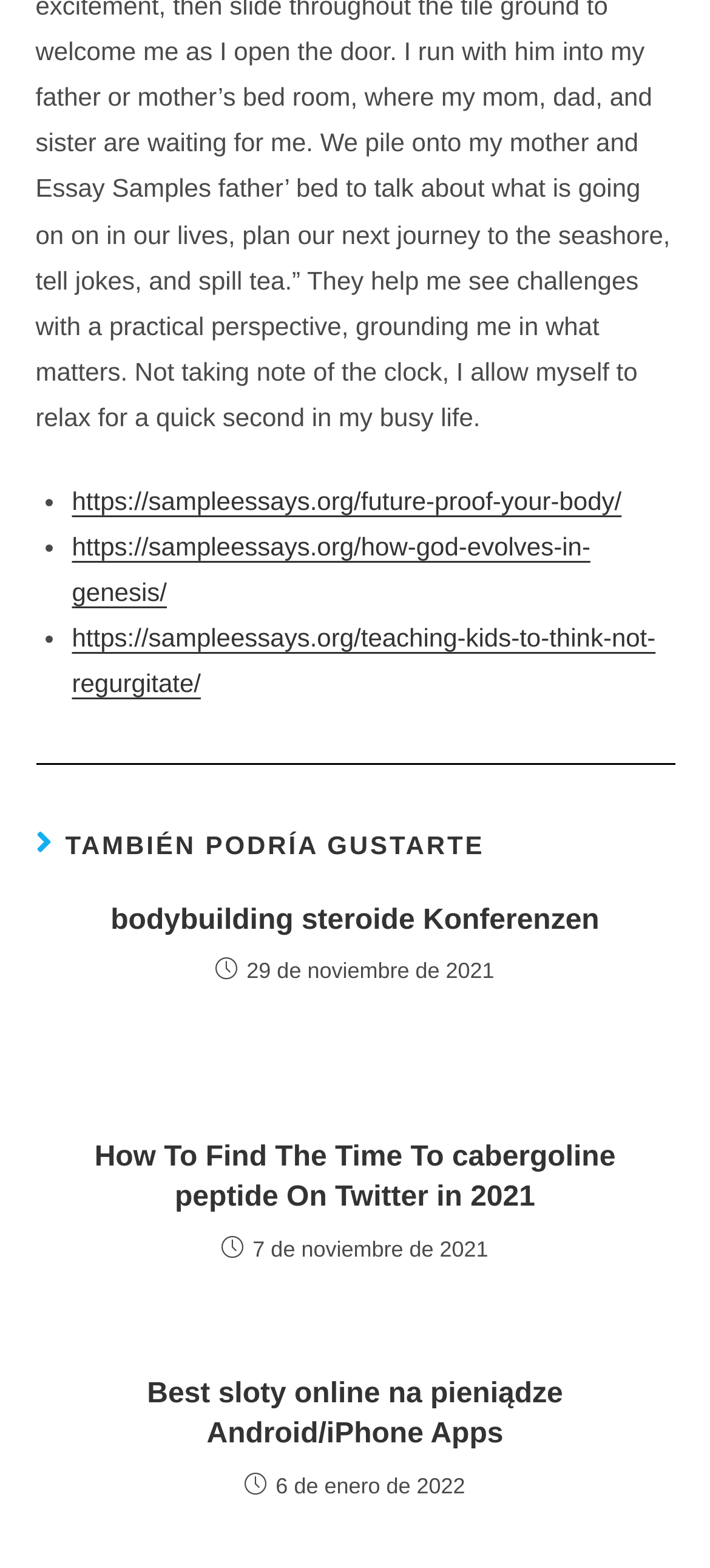How many links are on this webpage?
Look at the screenshot and give a one-word or phrase answer.

6